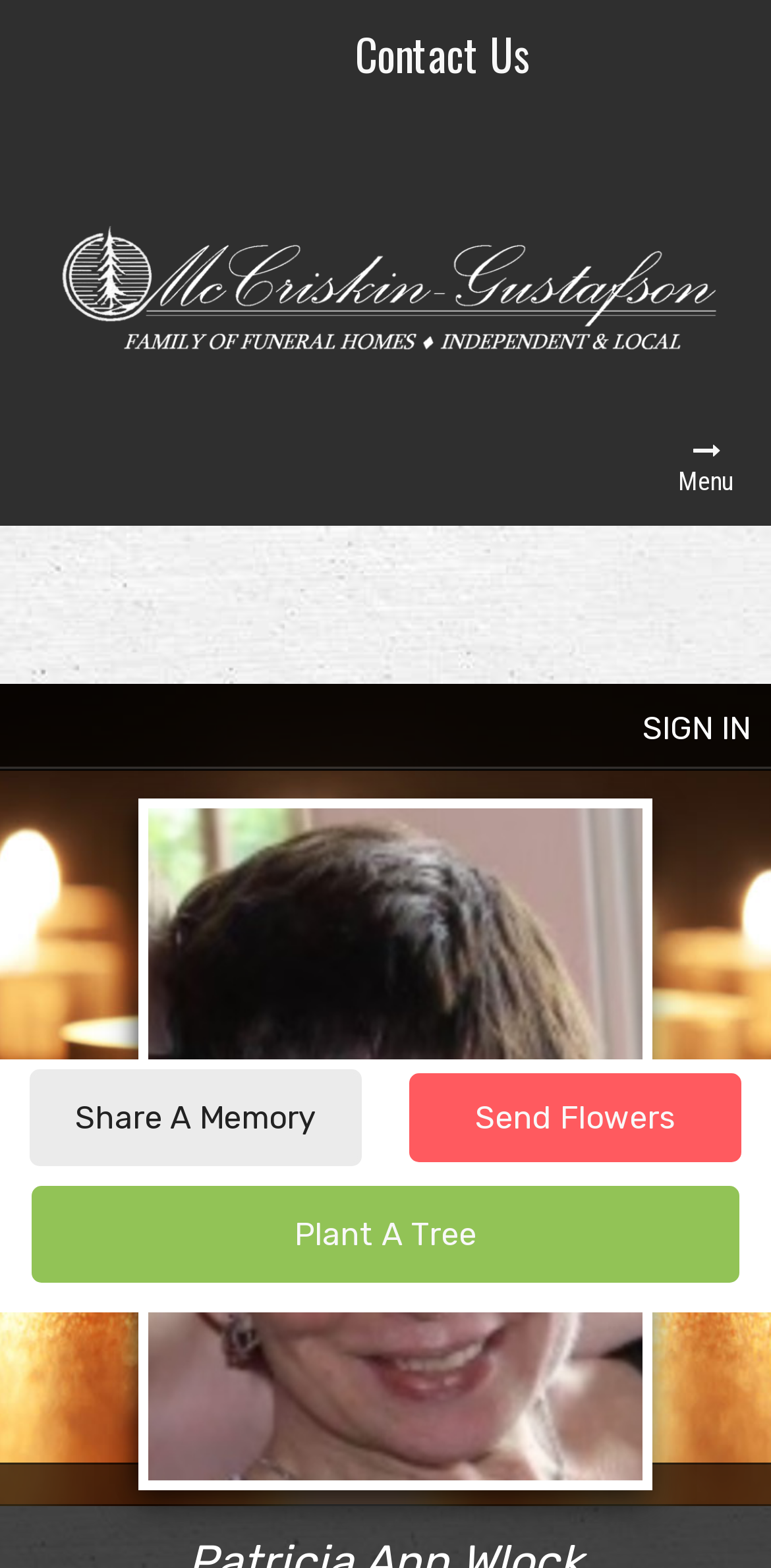Please analyze the image and provide a thorough answer to the question:
What is the function of the 'Plant A Tree' link?

Considering the context of the webpage, the 'Plant A Tree' link is probably a way for users to plant a tree in memory of the deceased person, Patricia Ann Wlock, as a symbolic gesture of condolence.